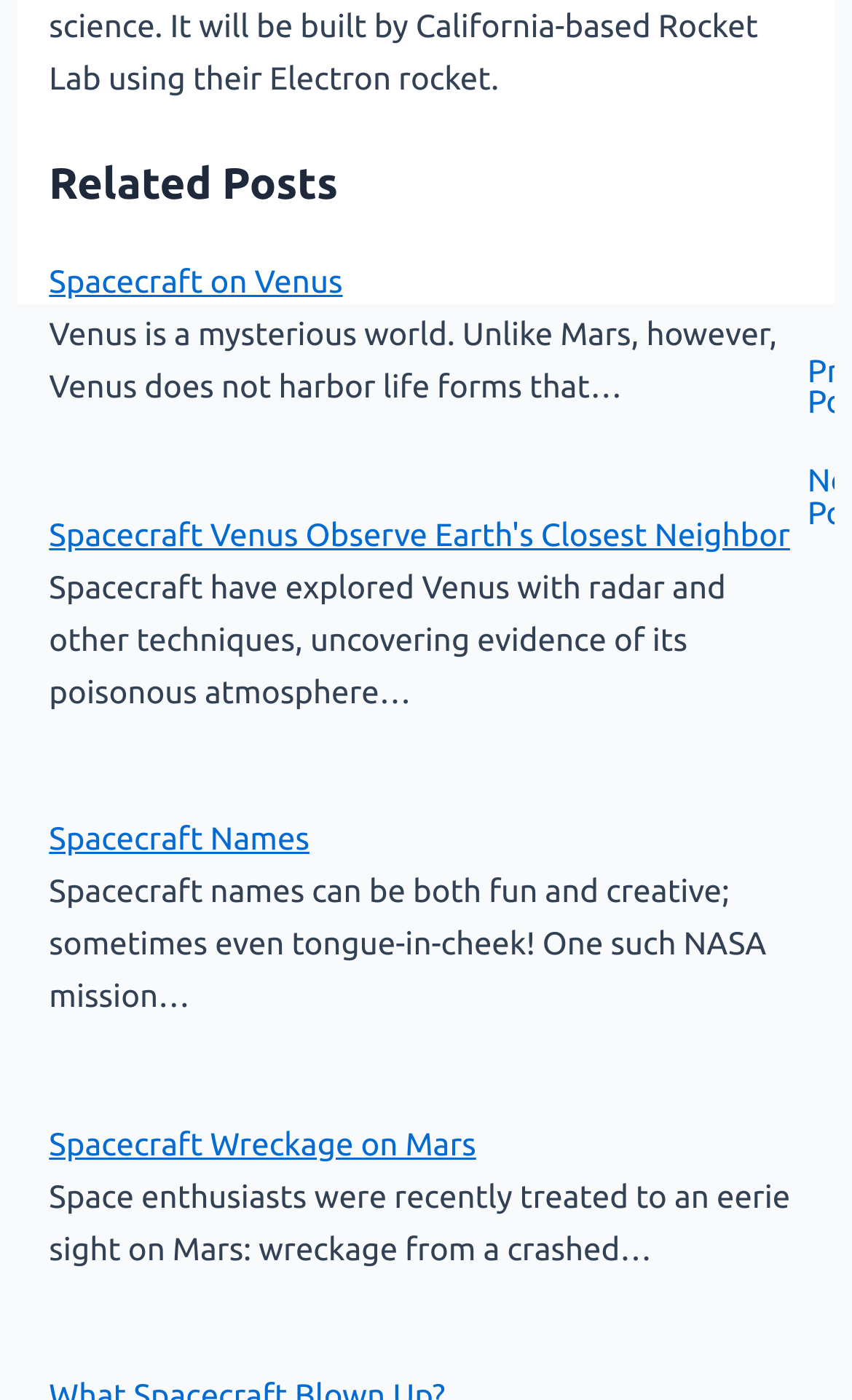What is the purpose of the 'Post navigation' section?
Look at the image and construct a detailed response to the question.

I looked at the 'Post navigation' section and found that it contains links to 'Previous Post' and 'Next Post', which suggests that its purpose is to allow users to navigate between different posts.